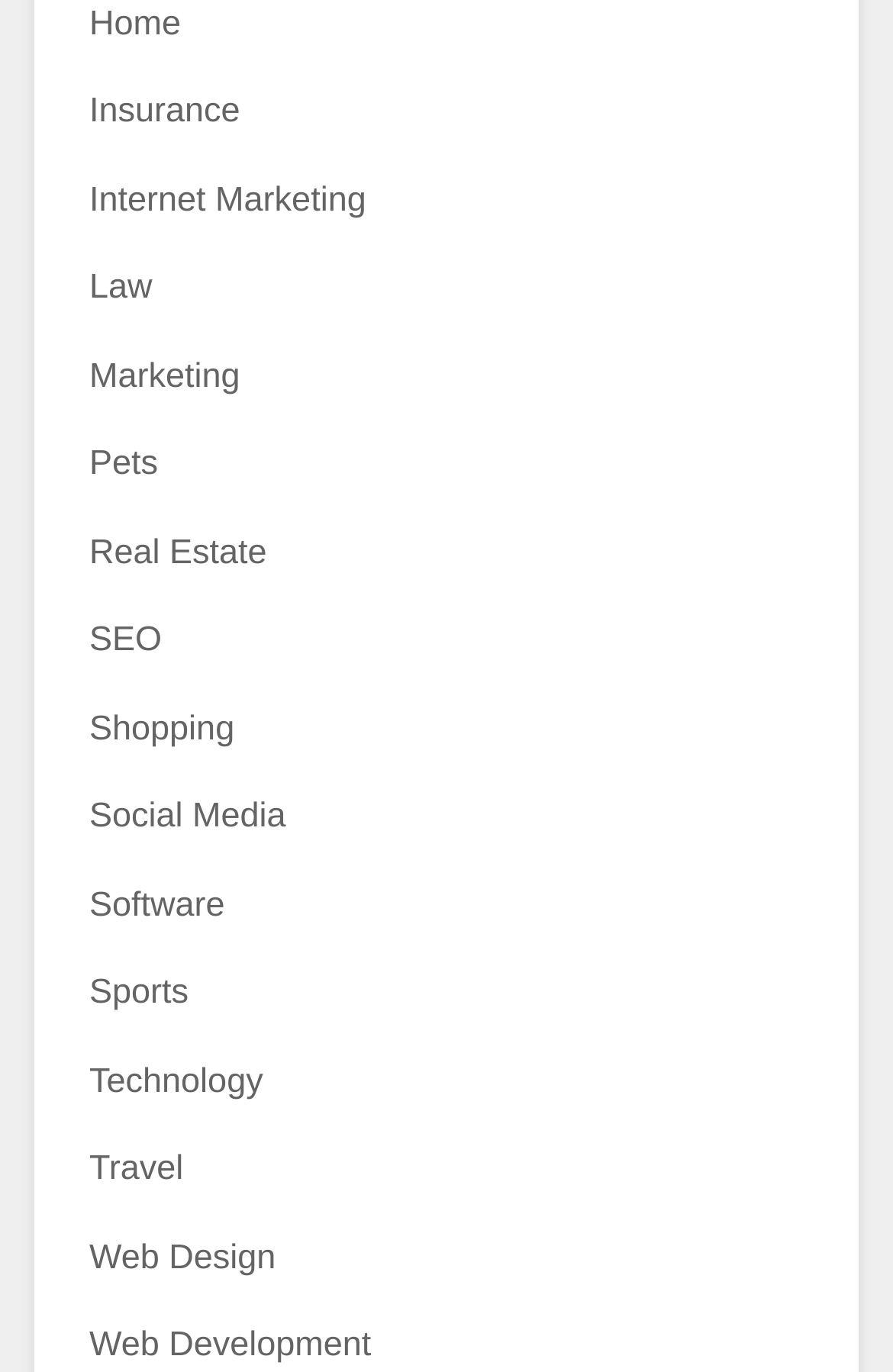How many categories start with the letter 'W'?
Answer the question with a single word or phrase by looking at the picture.

3